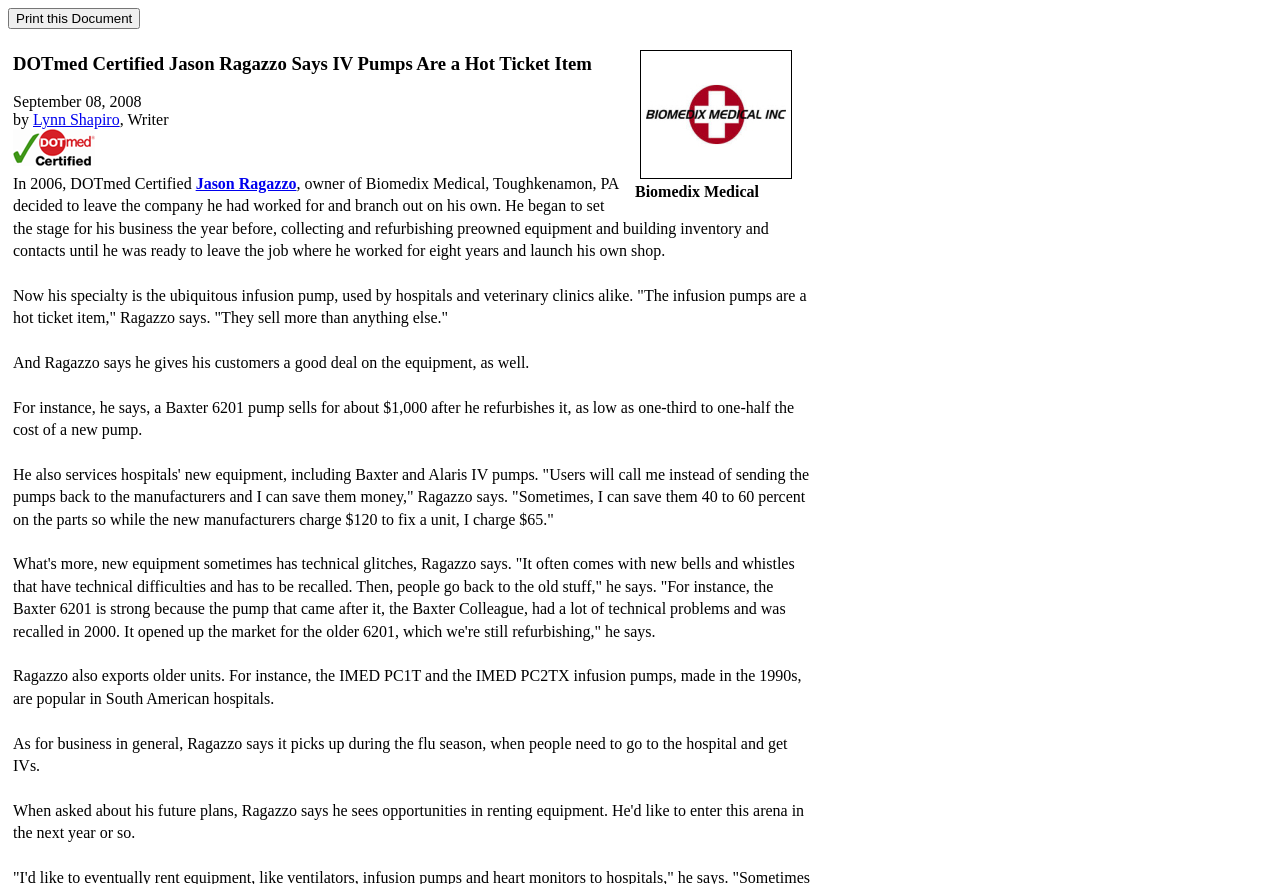Please find the bounding box coordinates (top-left x, top-left y, bottom-right x, bottom-right y) in the screenshot for the UI element described as follows: Jason Ragazzo

[0.153, 0.198, 0.232, 0.217]